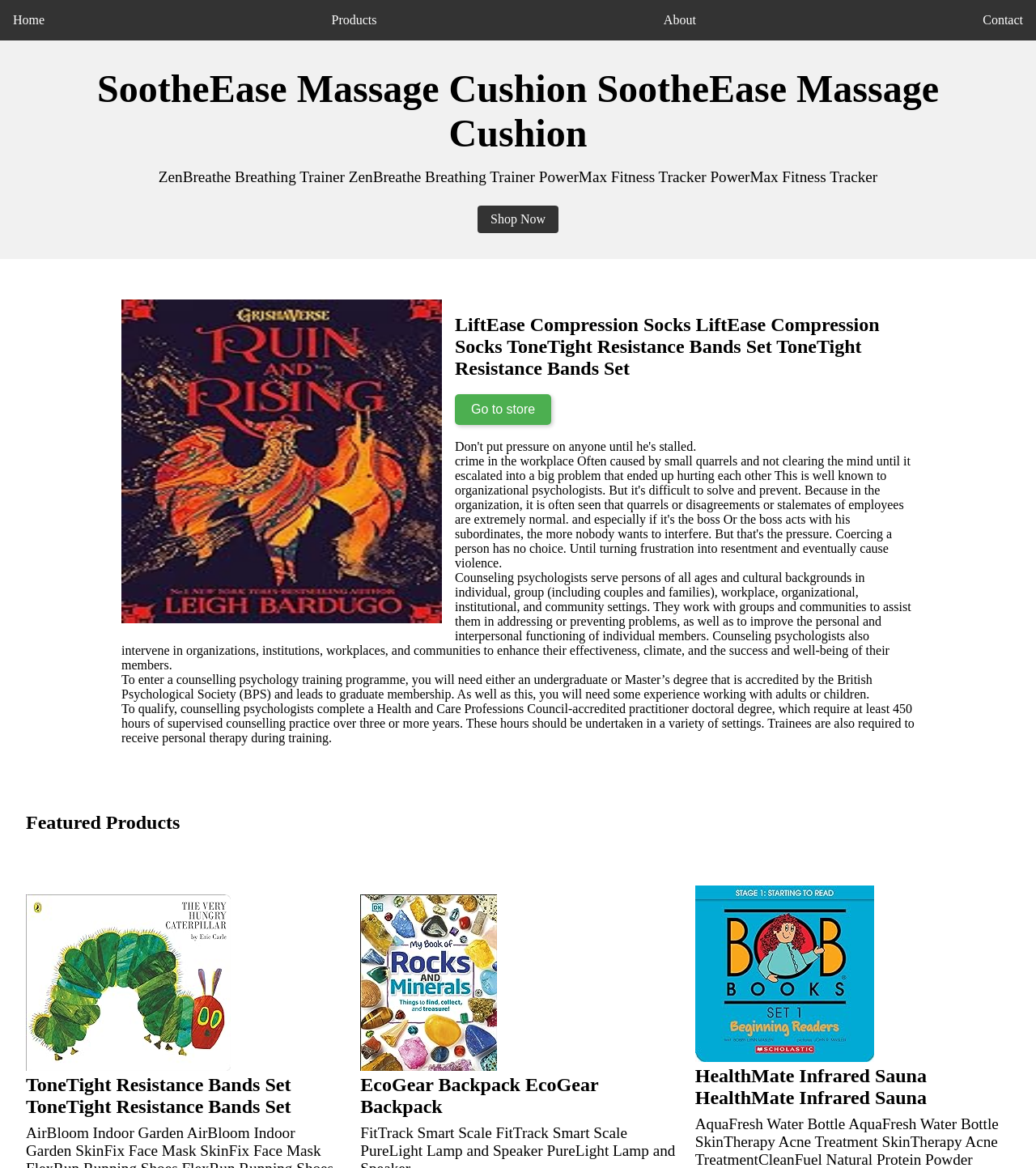Please reply with a single word or brief phrase to the question: 
What is the name of the massage cushion product?

SootheEase